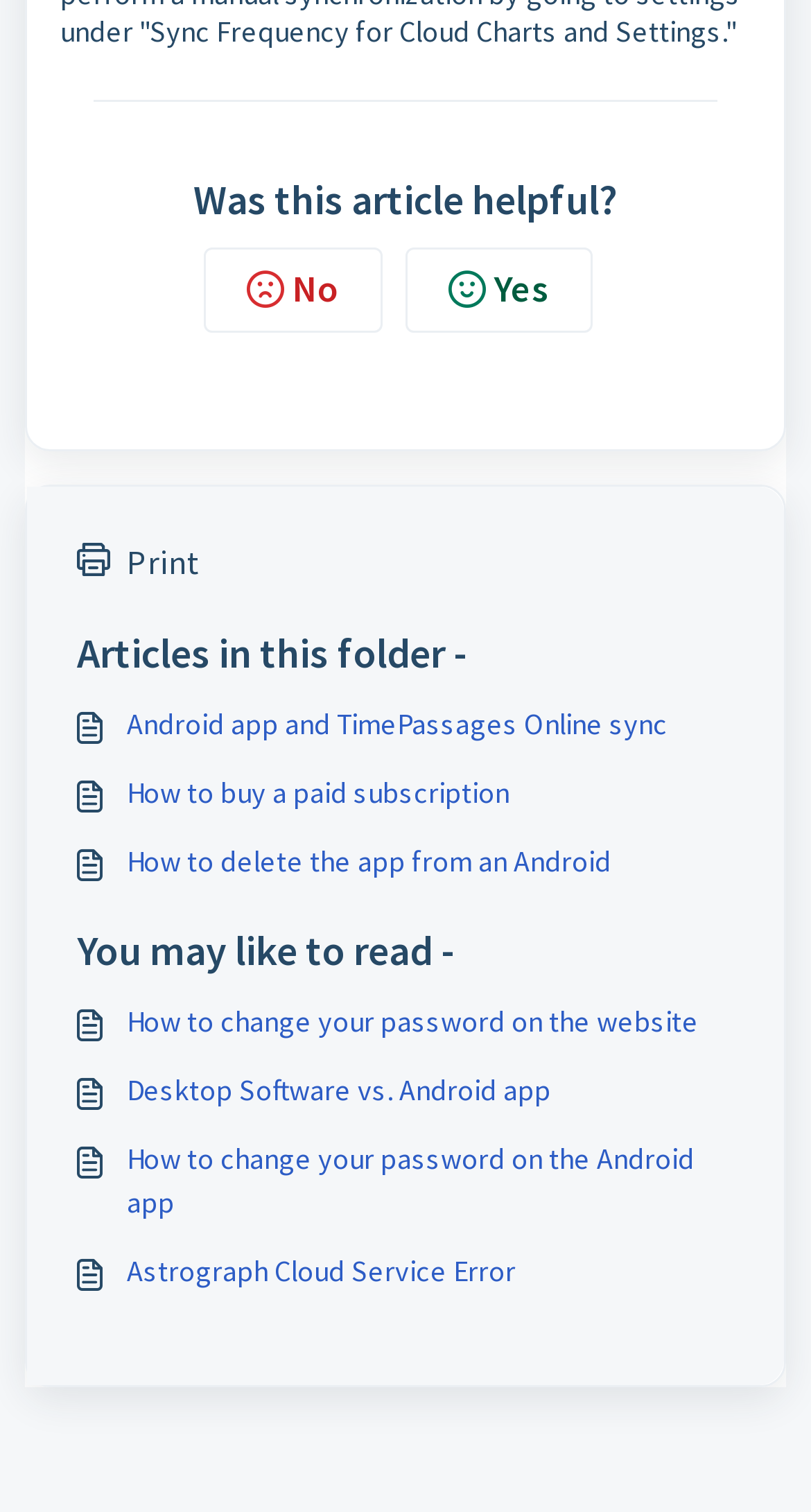Identify the bounding box coordinates of the region I need to click to complete this instruction: "Read 'How to buy a paid subscription'".

[0.095, 0.51, 0.905, 0.539]